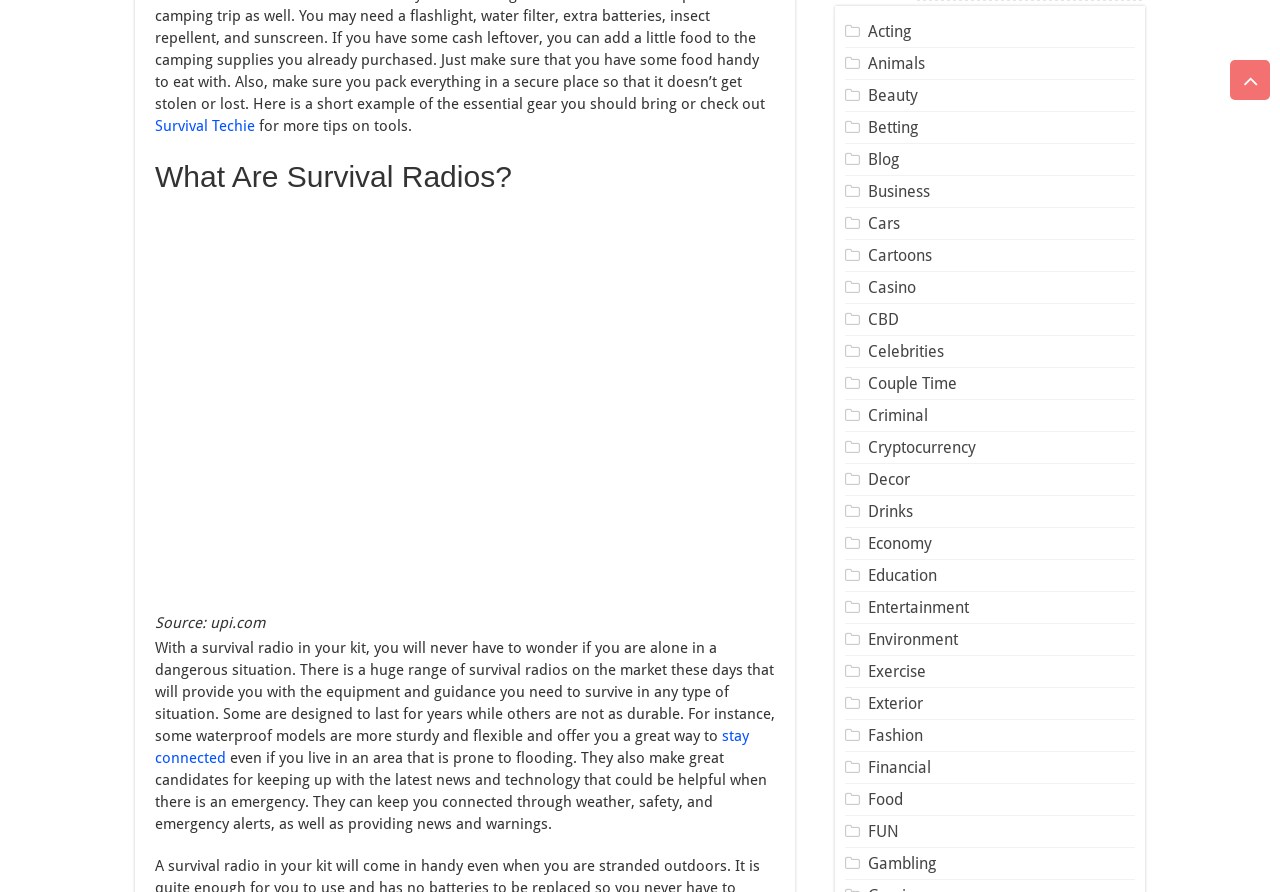Use a single word or phrase to respond to the question:
What type of models are more sturdy and flexible?

waterproof models